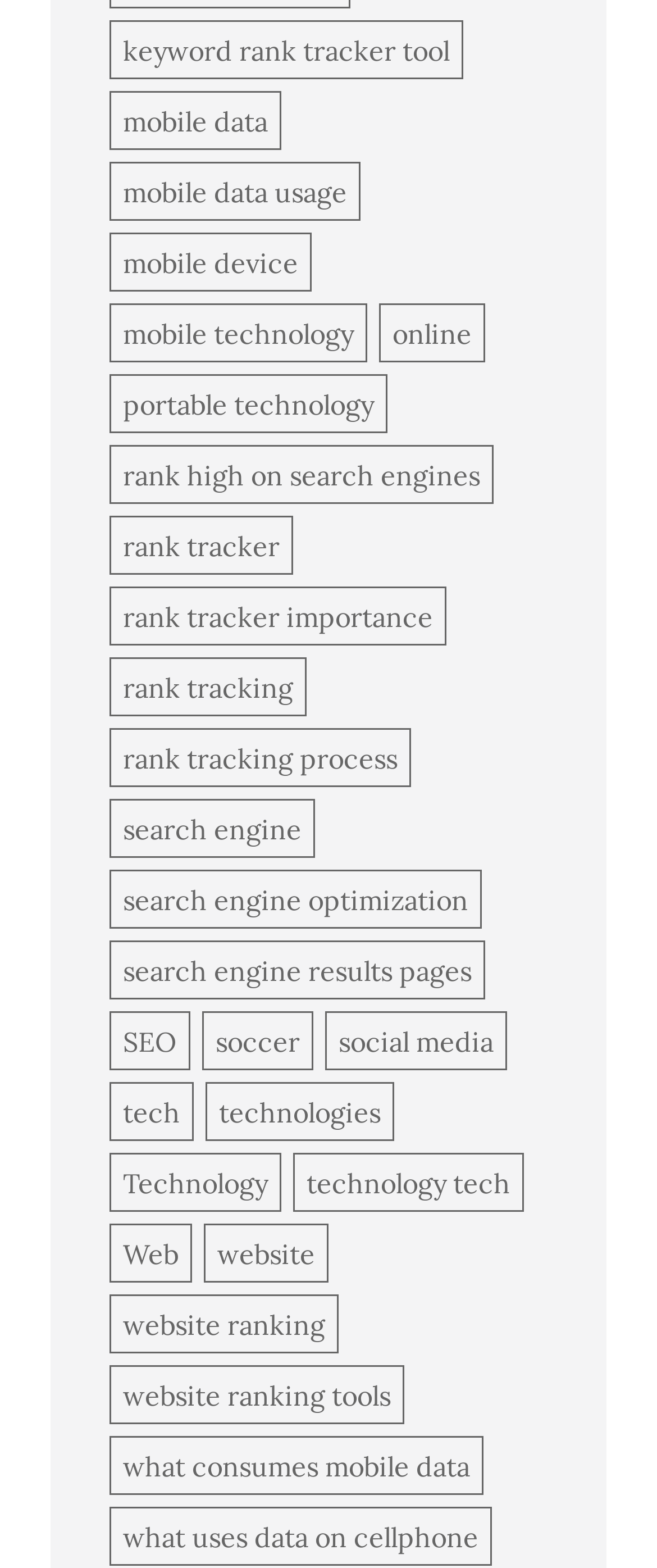Determine the bounding box coordinates for the clickable element to execute this instruction: "click on keyword rank tracker tool". Provide the coordinates as four float numbers between 0 and 1, i.e., [left, top, right, bottom].

[0.167, 0.013, 0.705, 0.051]